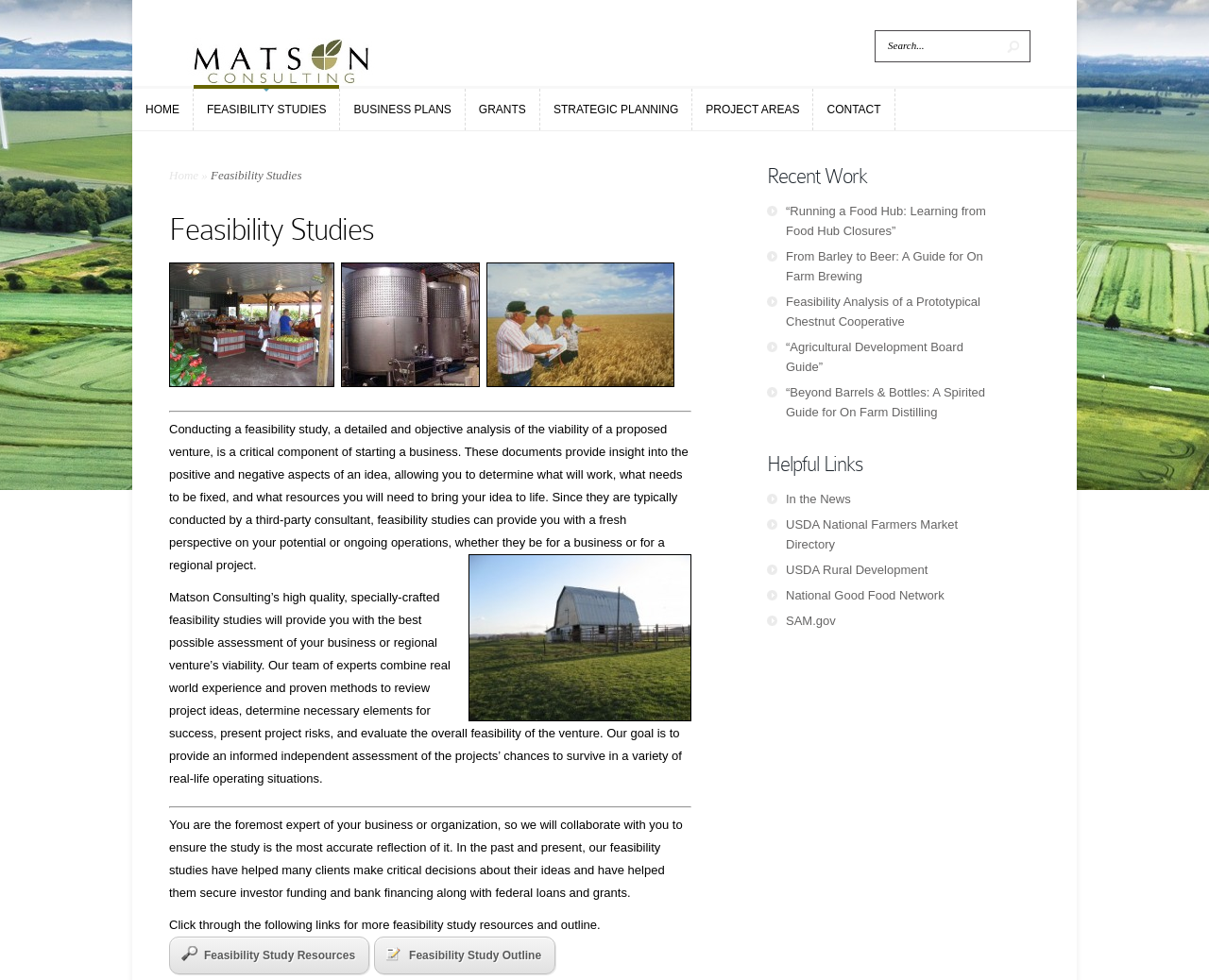Show the bounding box coordinates of the element that should be clicked to complete the task: "Read the article about 'Aruba Wi-Fi'".

None